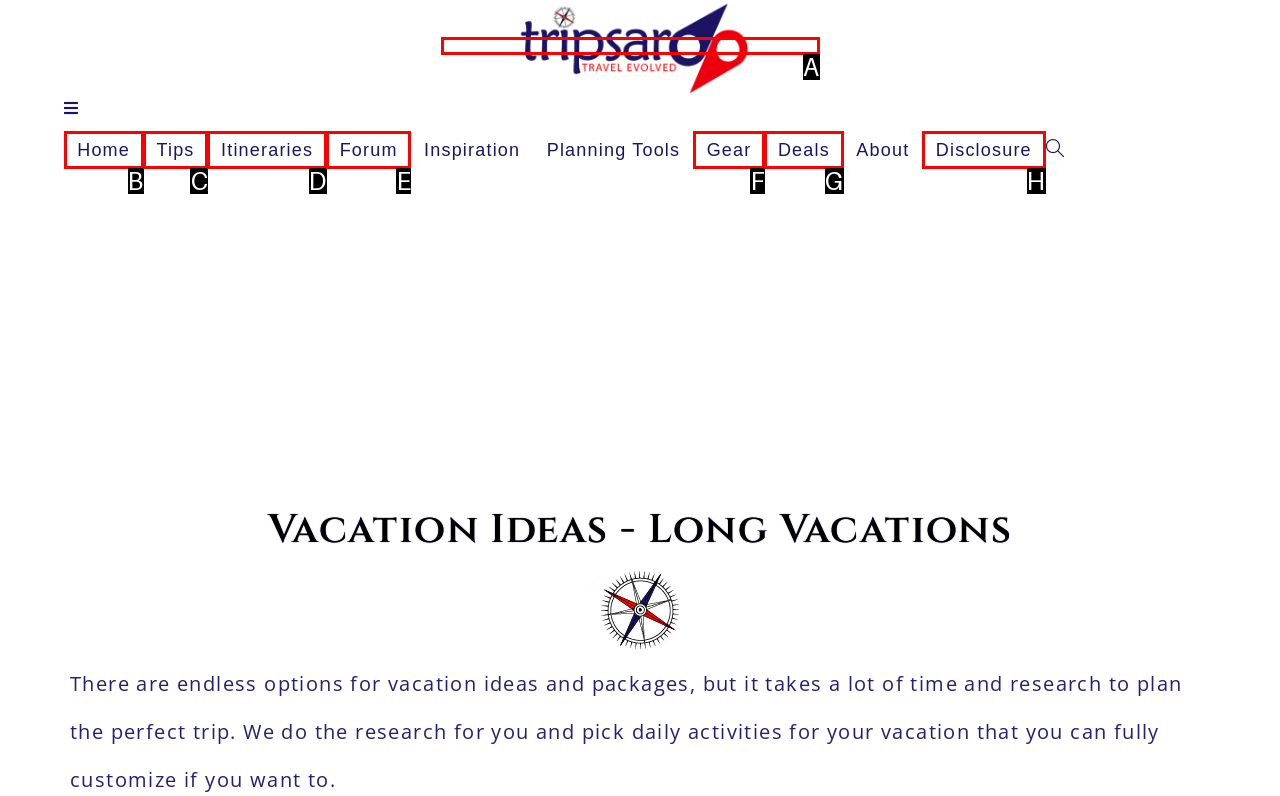Given the description: alt="TripsaRoo Travel and Vacation", select the HTML element that matches it best. Reply with the letter of the chosen option directly.

A